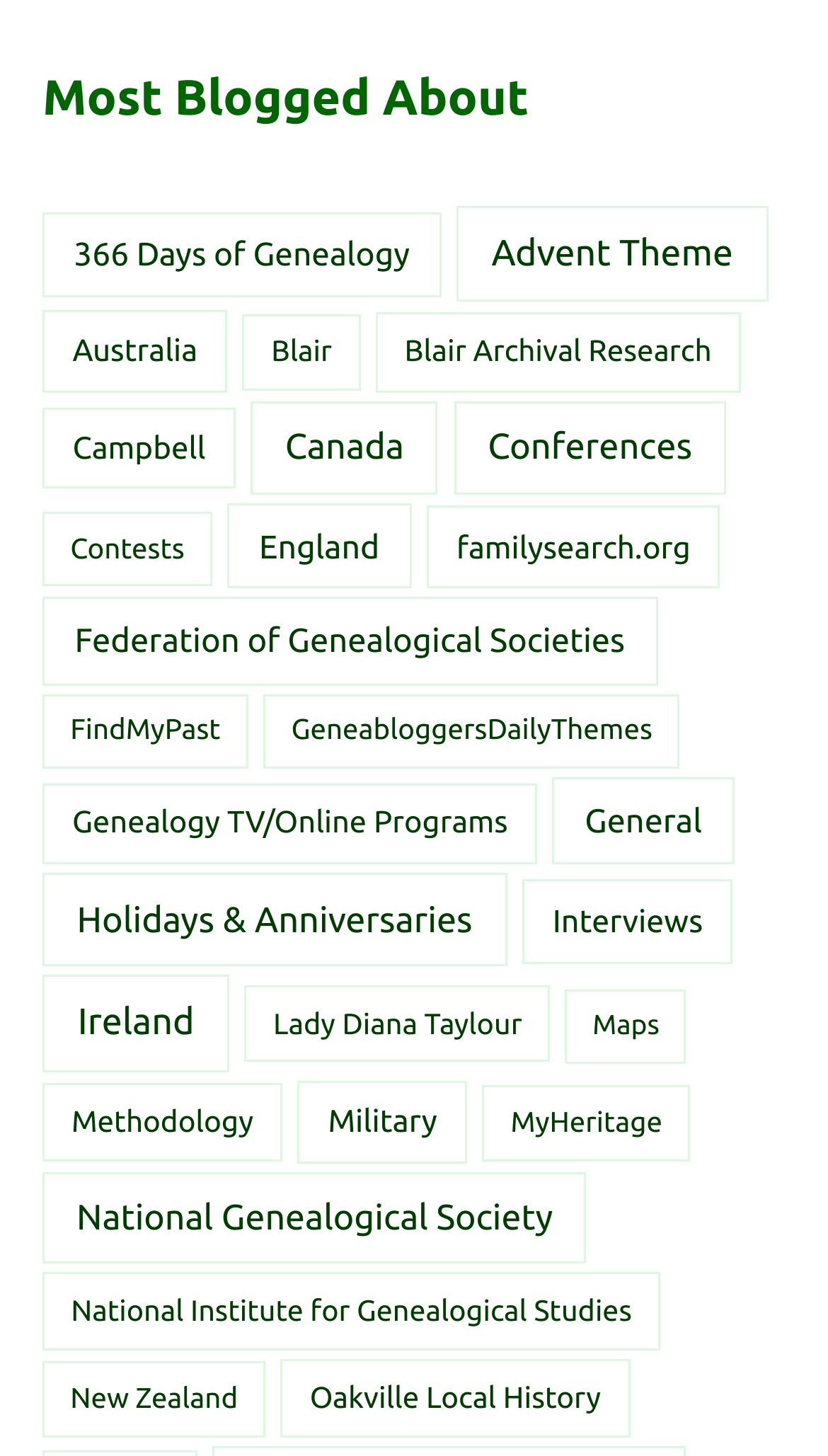Please reply to the following question with a single word or a short phrase:
What is the topic of the link 'GeneabloggersDailyThemes'?

Genealogy